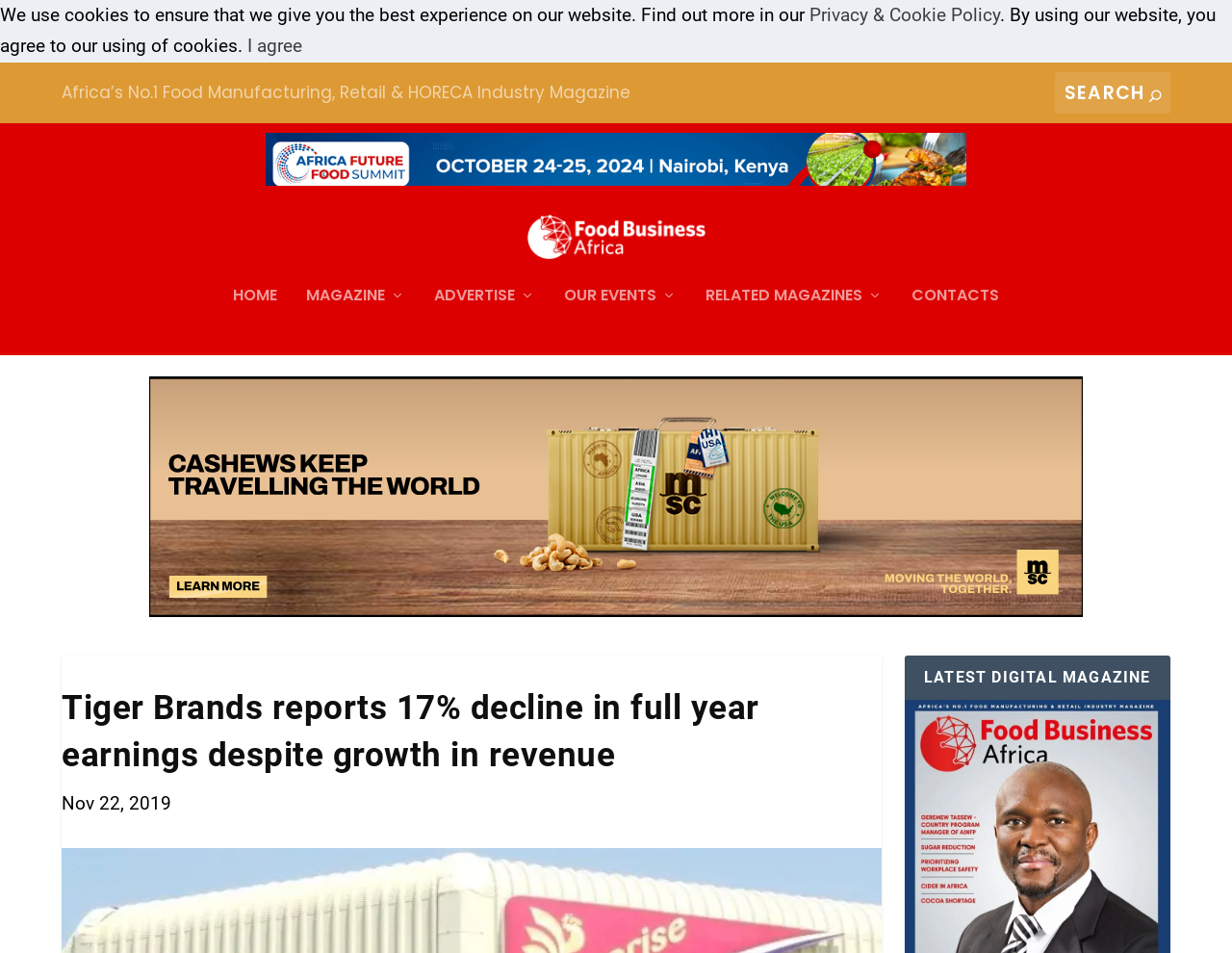Based on what you see in the screenshot, provide a thorough answer to this question: What is the section below the article about?

I determined the answer by looking at the heading element with the text 'LATEST DIGITAL MAGAZINE', which suggests that the section below the article is about the latest digital magazine.